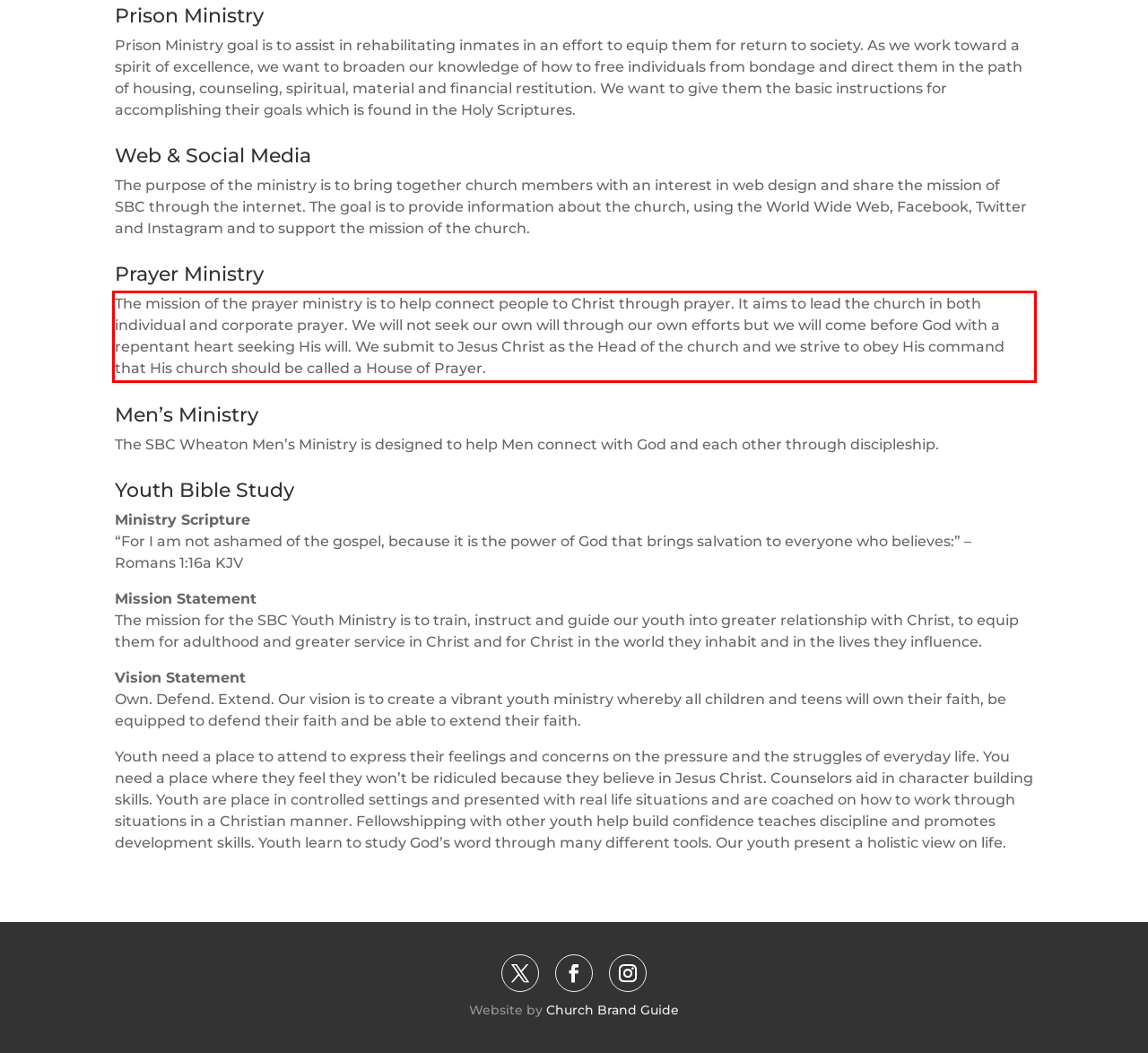Identify and extract the text within the red rectangle in the screenshot of the webpage.

The mission of the prayer ministry is to help connect people to Christ through prayer. It aims to lead the church in both individual and corporate prayer. We will not seek our own will through our own efforts but we will come before God with a repentant heart seeking His will. We submit to Jesus Christ as the Head of the church and we strive to obey His command that His church should be called a House of Prayer.